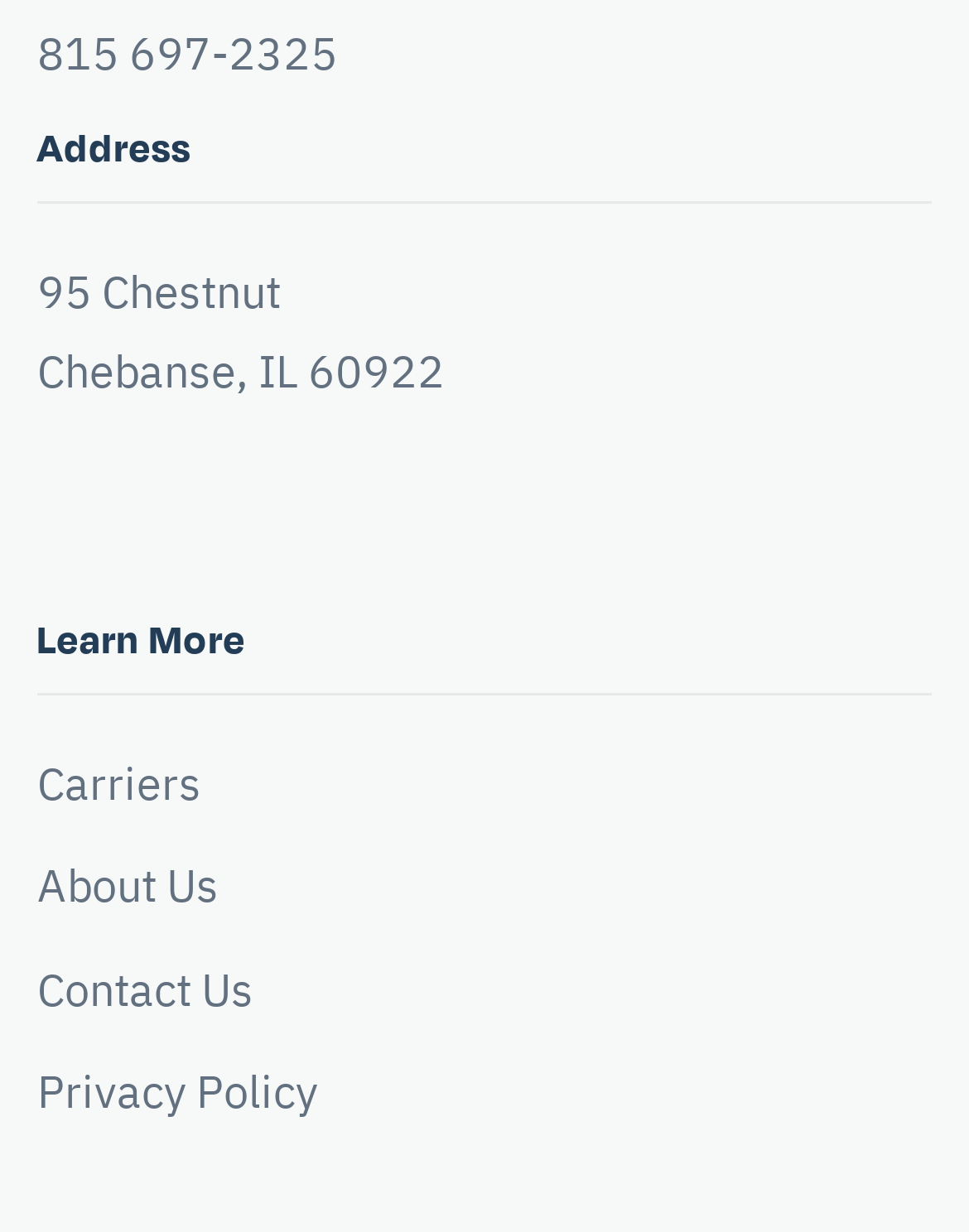What is the street address?
Based on the image, answer the question with as much detail as possible.

The street address can be found in a static text element with the bounding box coordinates [0.038, 0.214, 0.29, 0.26], which is below the 'Address' heading and above the city and state 'Chebanse, IL'.